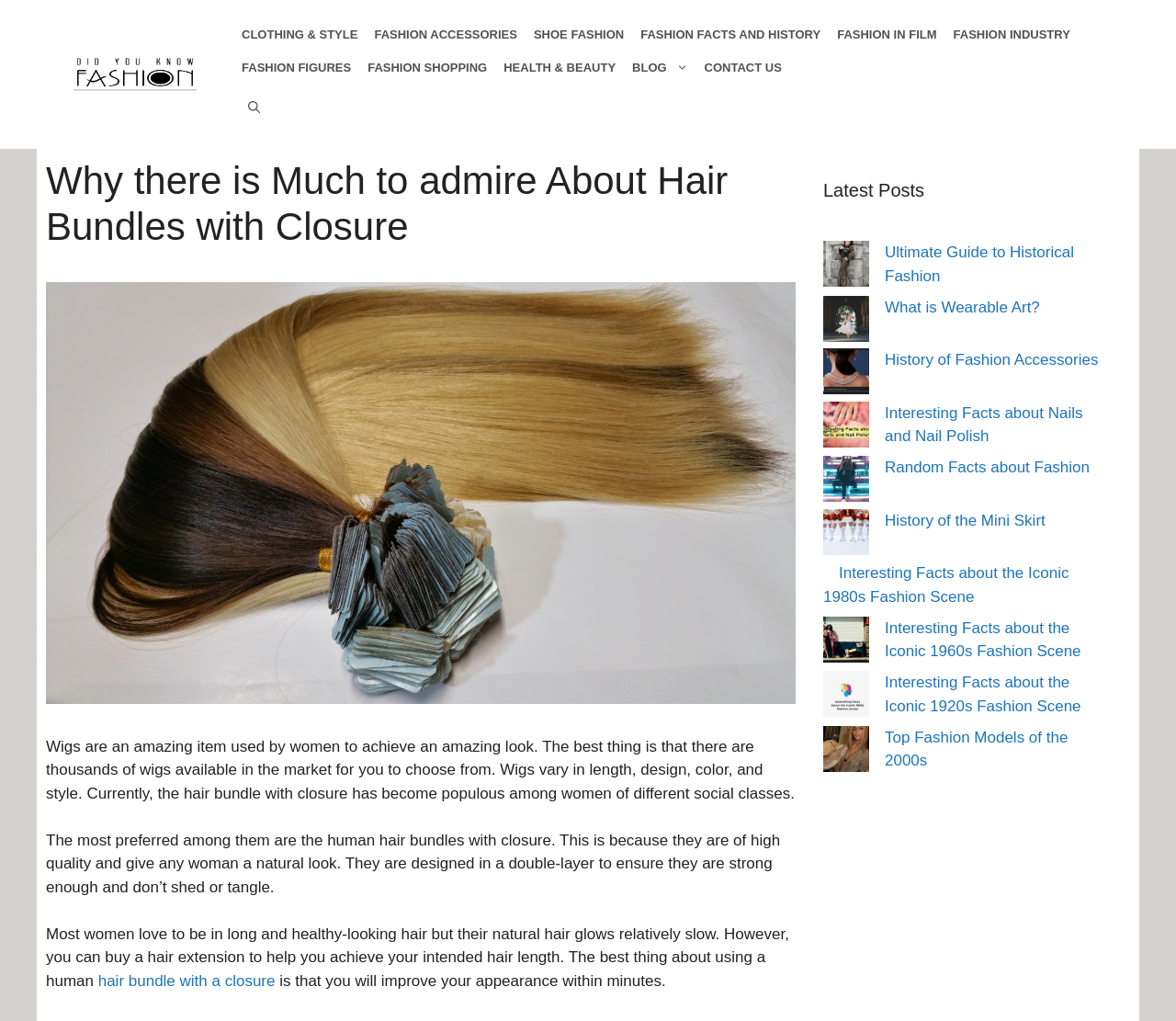Extract the heading text from the webpage.

Why there is Much to admire About Hair Bundles with Closure